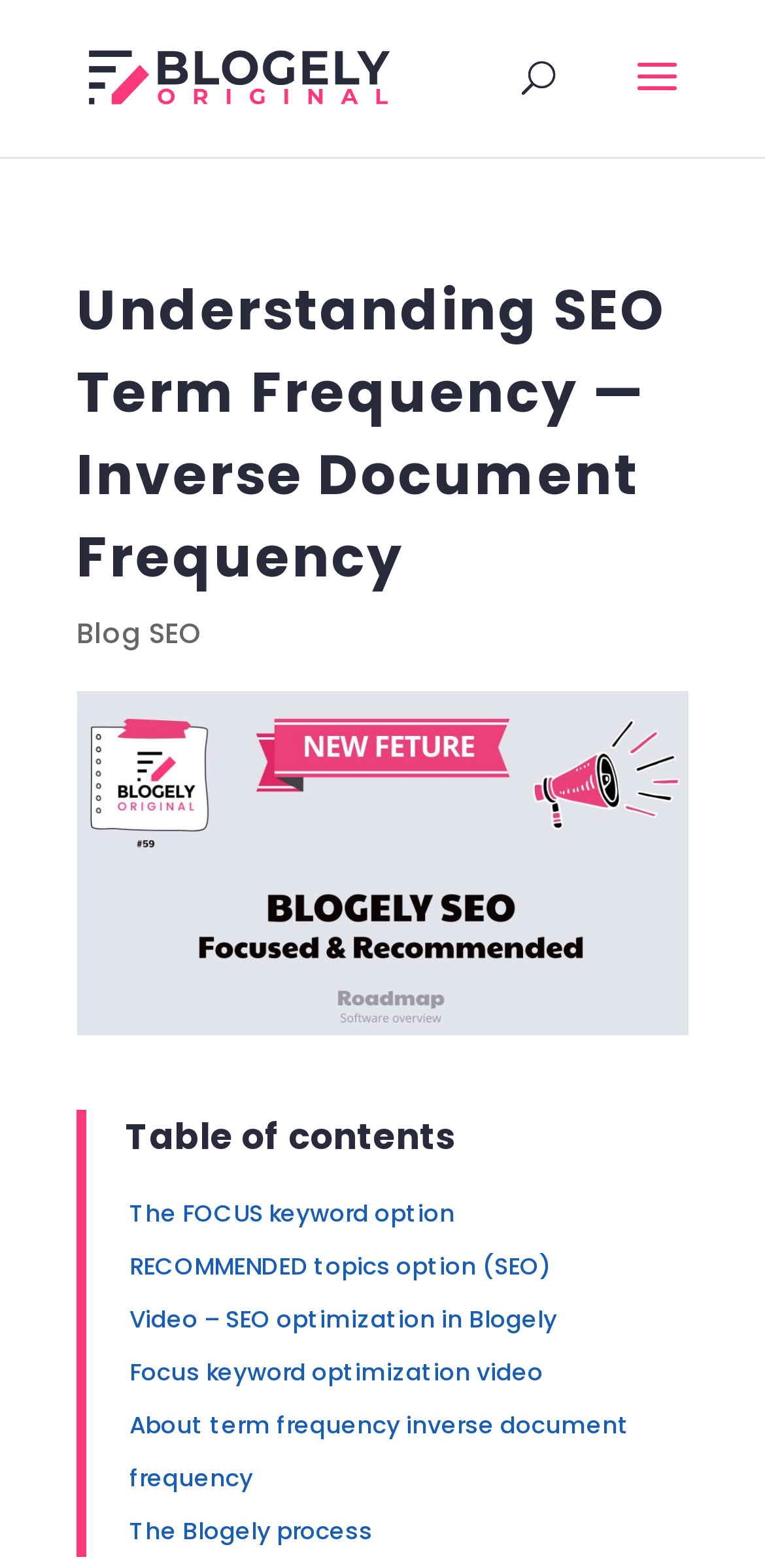Locate the bounding box coordinates of the clickable area to execute the instruction: "View Blog SEO". Provide the coordinates as four float numbers between 0 and 1, represented as [left, top, right, bottom].

[0.1, 0.391, 0.264, 0.416]